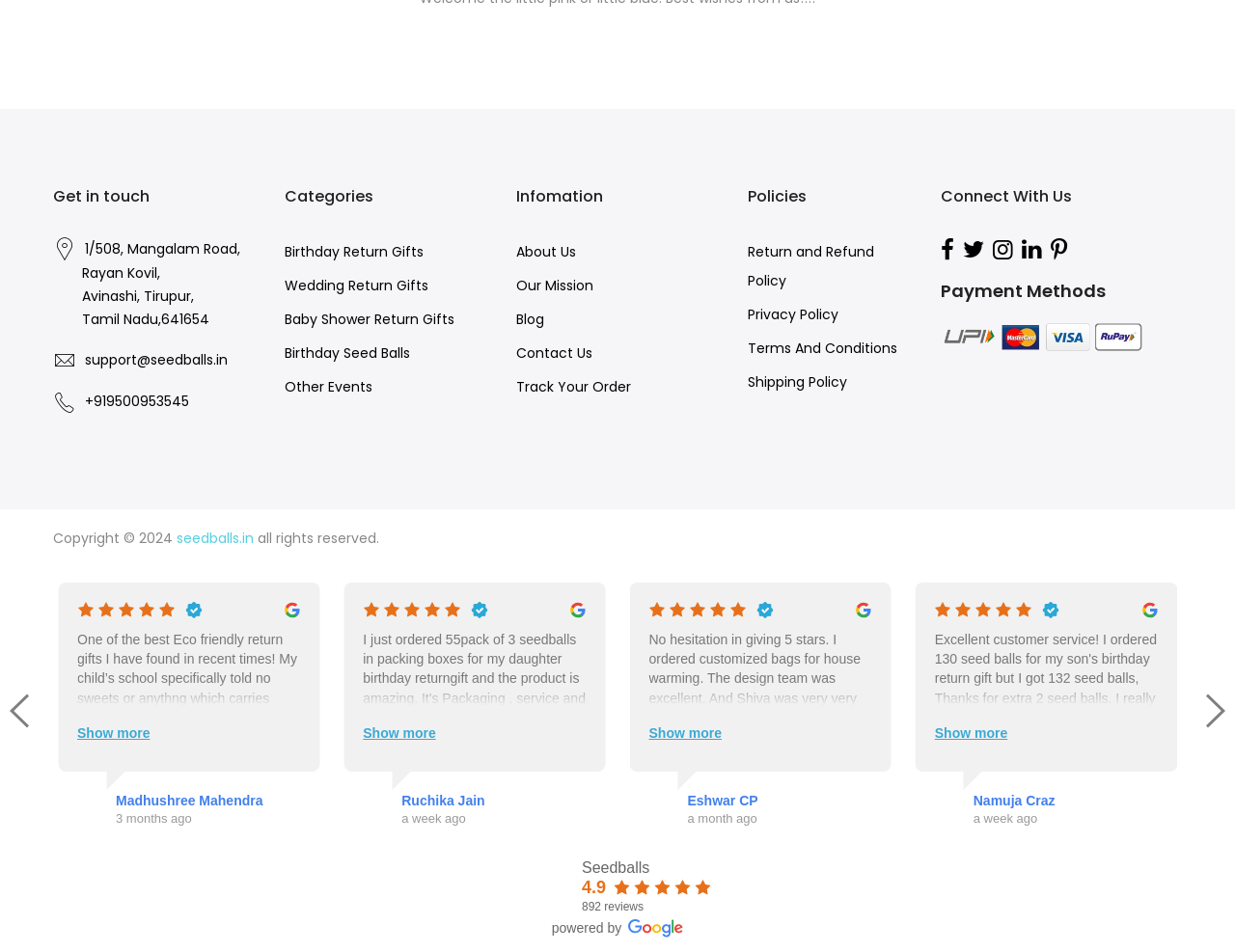Bounding box coordinates are to be given in the format (top-left x, top-left y, bottom-right x, bottom-right y). All values must be floating point numbers between 0 and 1. Provide the bounding box coordinate for the UI element described as: Track Your Order

[0.418, 0.396, 0.511, 0.416]